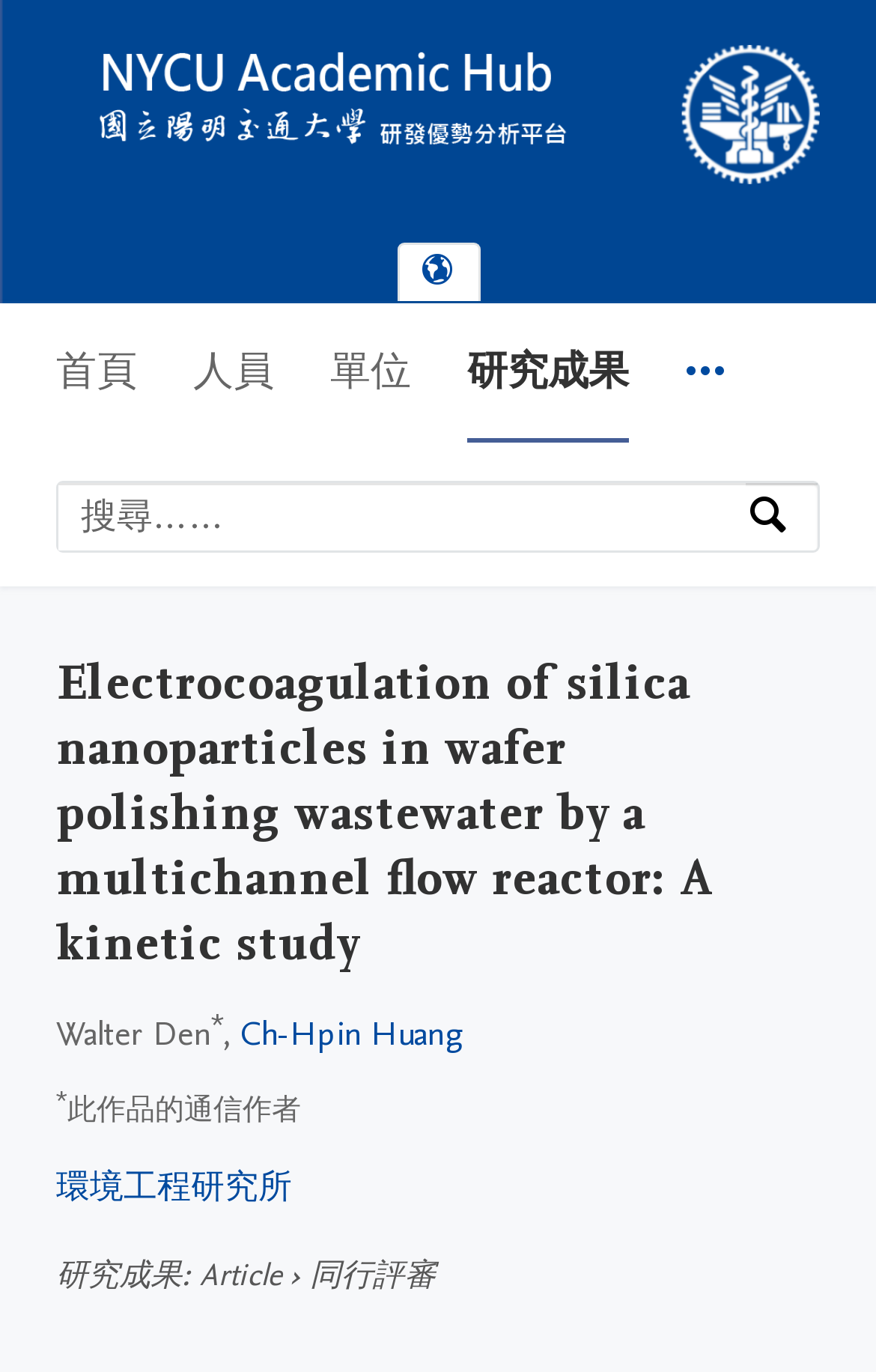Please locate the bounding box coordinates of the element that should be clicked to complete the given instruction: "Click the language selection button".

[0.455, 0.178, 0.545, 0.219]